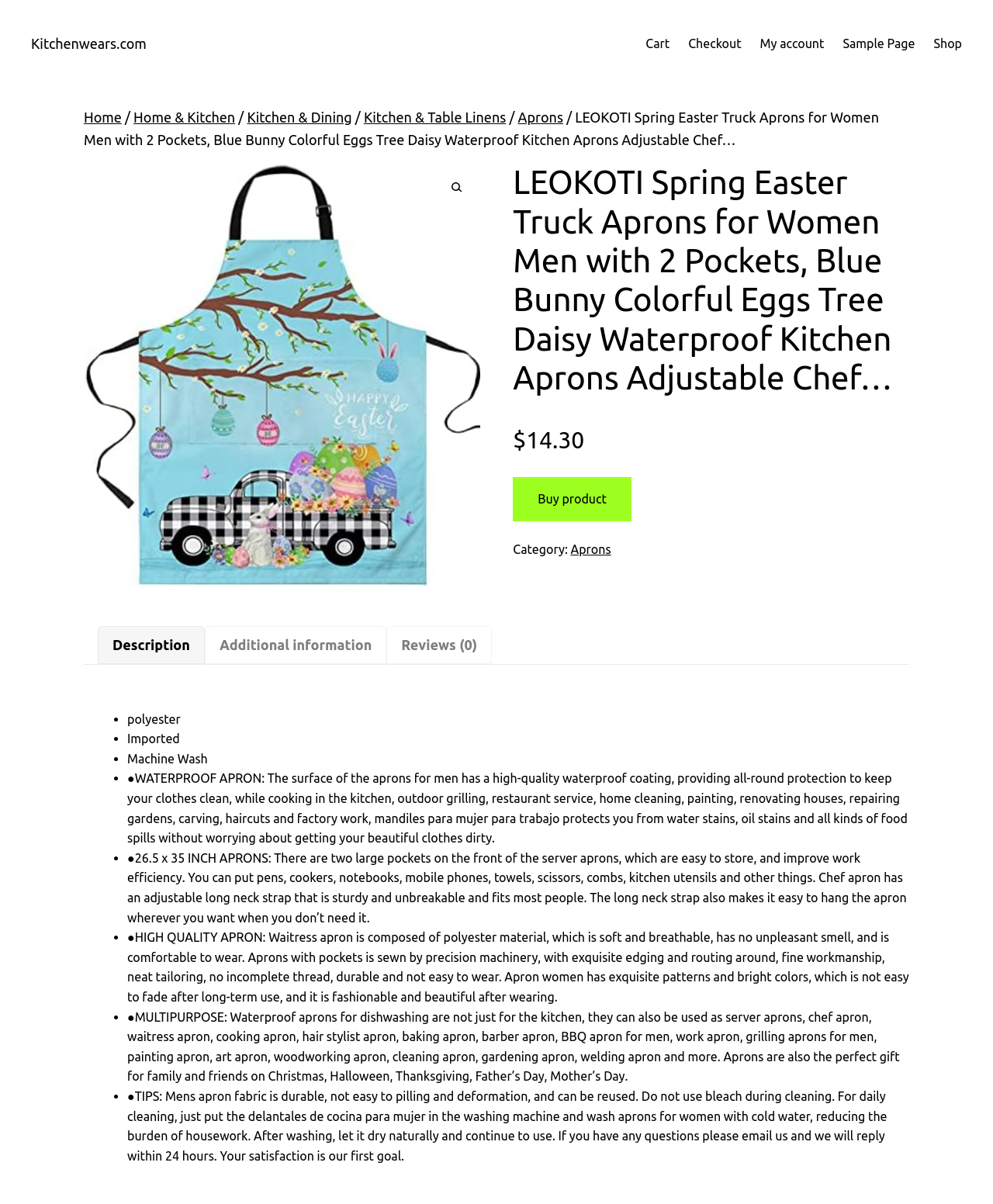Reply to the question with a brief word or phrase: How many pockets does the apron have?

two